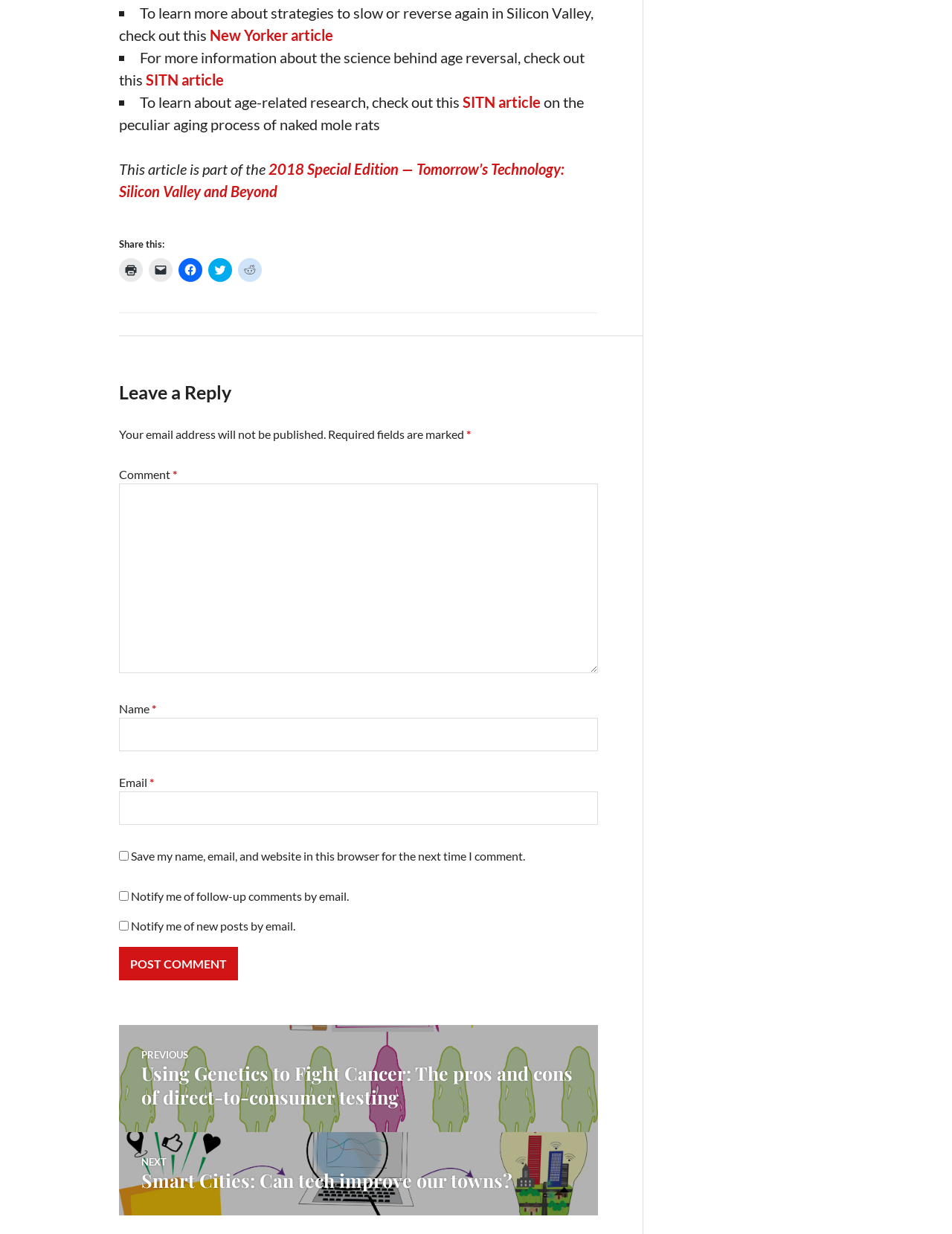Determine the bounding box coordinates of the section I need to click to execute the following instruction: "Post a comment". Provide the coordinates as four float numbers between 0 and 1, i.e., [left, top, right, bottom].

[0.125, 0.768, 0.25, 0.795]